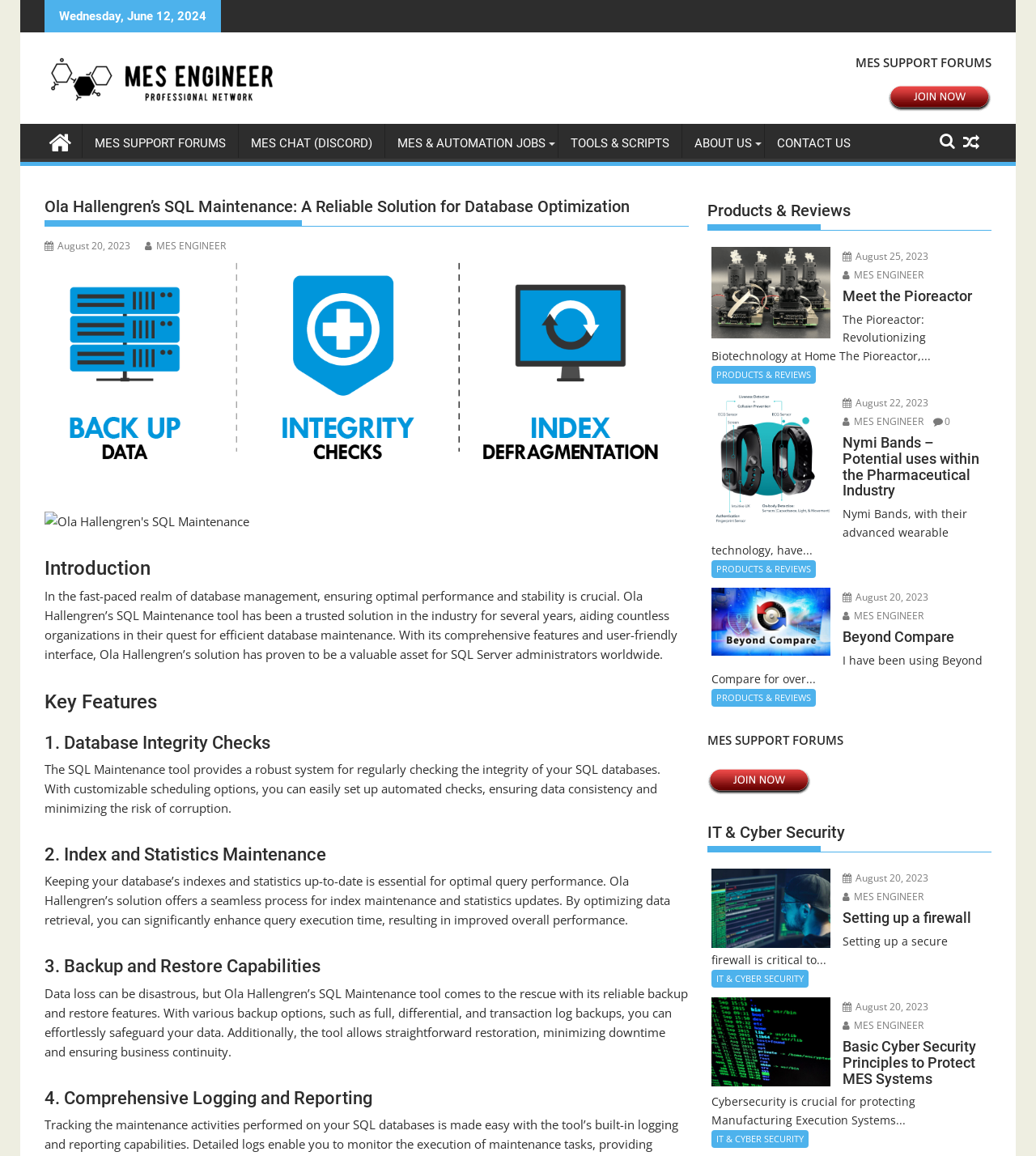What is the date displayed at the top of the webpage?
Provide a short answer using one word or a brief phrase based on the image.

Wednesday, June 12, 2024